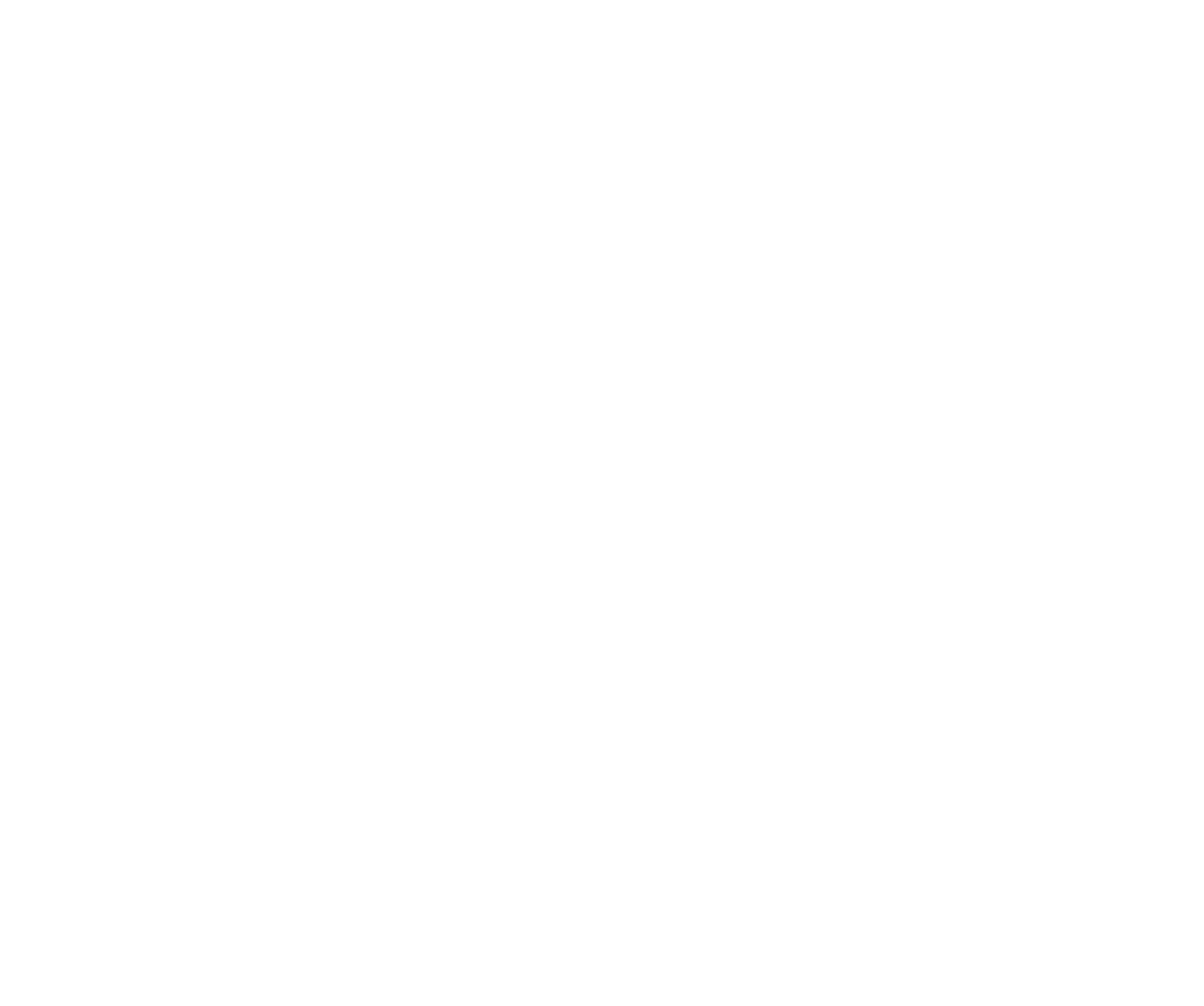What is the name of the publication?
Kindly offer a comprehensive and detailed response to the question.

I determined the answer by looking at the top navigation bar, where I found a link with the text 'The Business Times', which is likely the name of the publication.